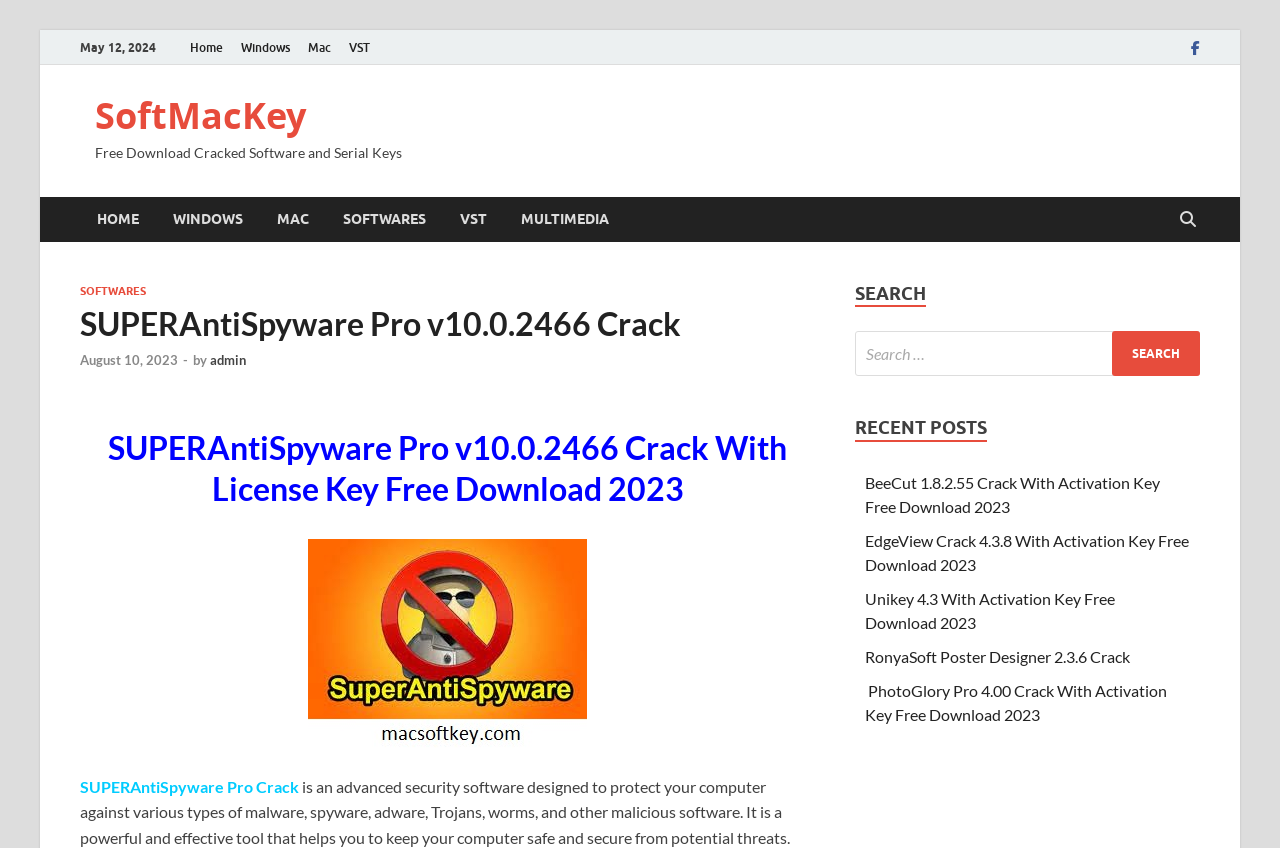How many recent posts are listed?
Can you offer a detailed and complete answer to this question?

I counted the number of links under the 'RECENT POSTS' heading, which are 'BeeCut 1.8.2.55 Crack With Activation Key Free Download 2023', 'EdgeView Crack 4.3.8 With Activation Key Free Download 2023', 'Unikey 4.3 With Activation Key Free Download 2023', 'RonyaSoft Poster Designer 2.3.6 Crack', and 'PhotoGlory Pro 4.00 Crack With Activation Key Free Download 2023'. In total, there are 5 recent posts listed.